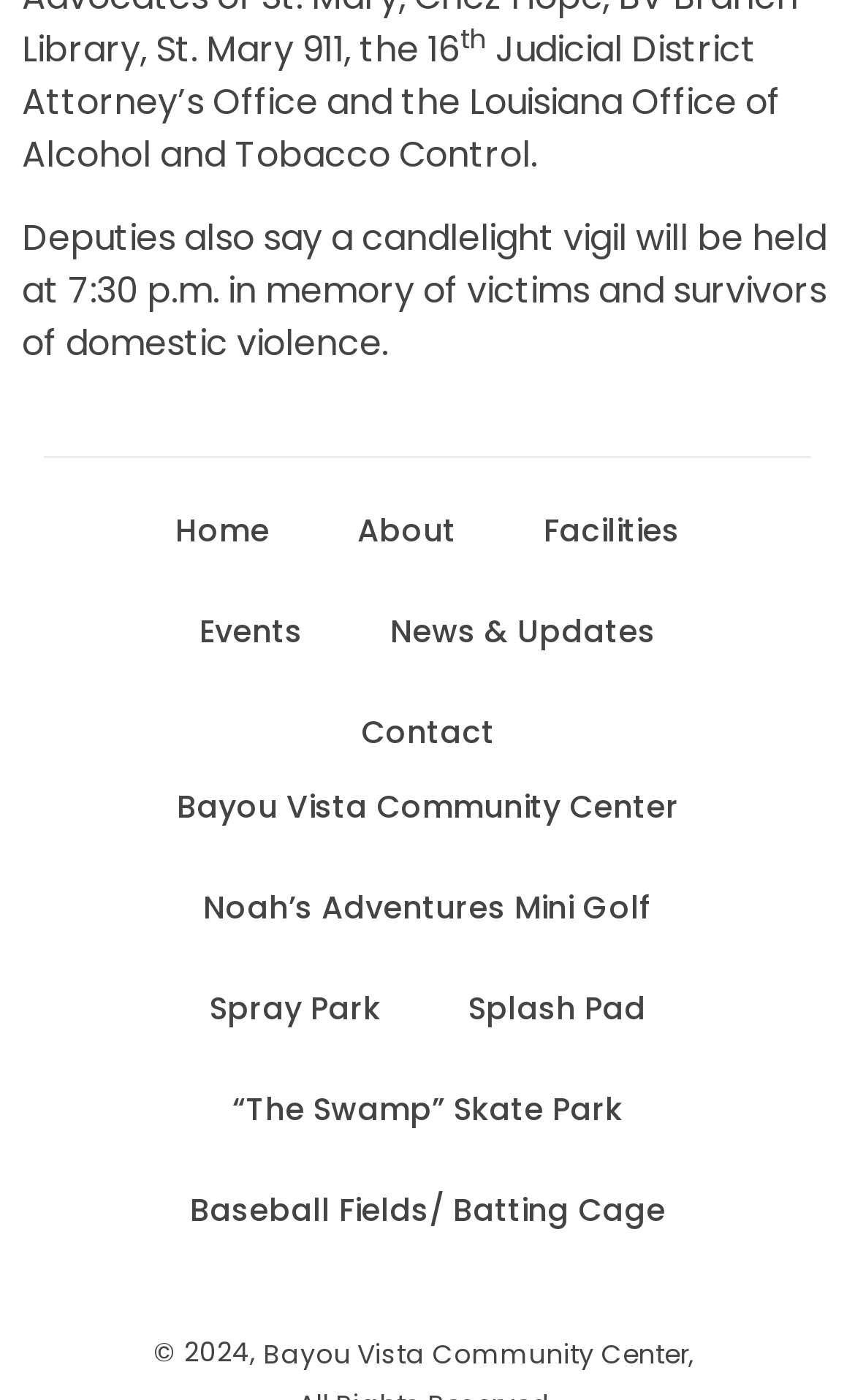Please provide a comprehensive response to the question based on the details in the image: What is the last event mentioned in the text?

I read the text and found that the last event mentioned is a candlelight vigil that will be held at 7:30 p.m. in memory of victims and survivors of domestic violence.